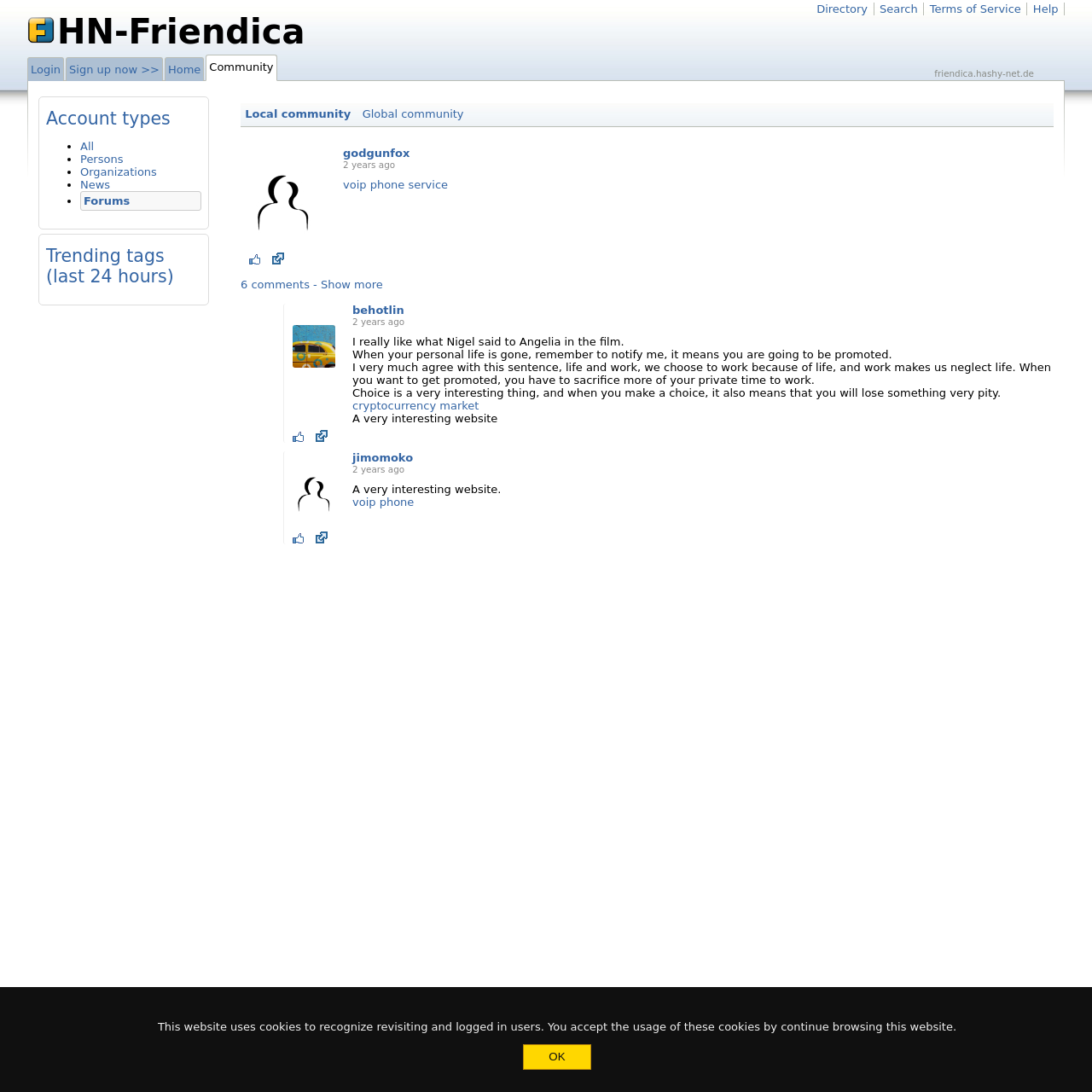Identify the bounding box coordinates of the area you need to click to perform the following instruction: "Click on the 'Login' link".

[0.025, 0.052, 0.059, 0.074]